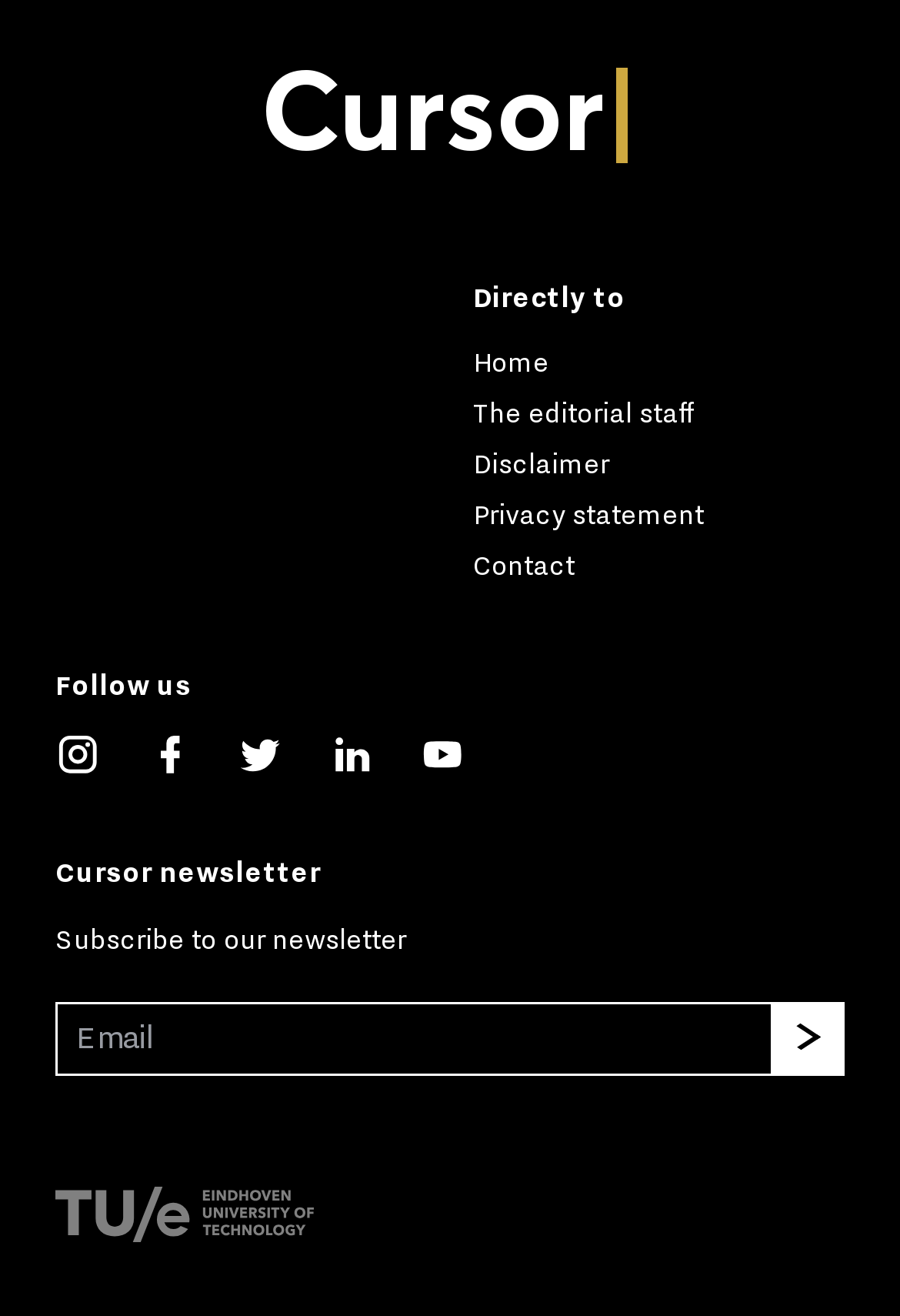Locate the bounding box coordinates of the area to click to fulfill this instruction: "Follow us on Twitter". The bounding box should be presented as four float numbers between 0 and 1, in the order [left, top, right, bottom].

[0.264, 0.559, 0.365, 0.583]